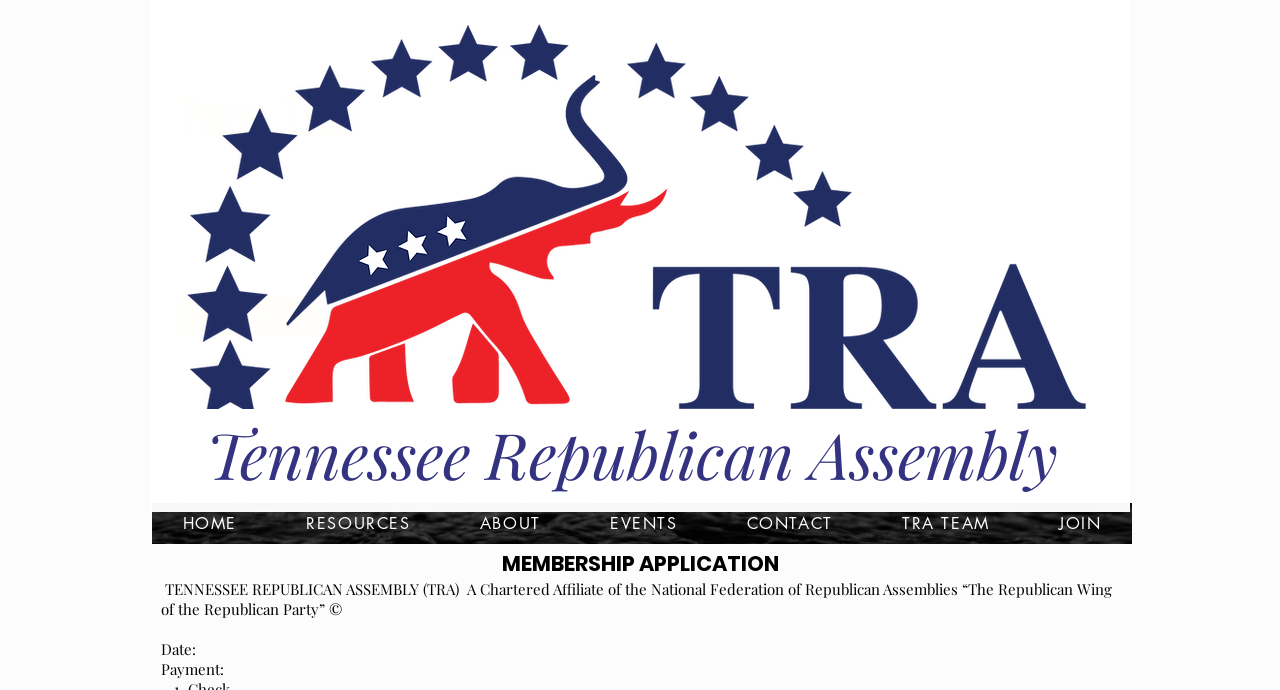Please identify the bounding box coordinates of the element's region that needs to be clicked to fulfill the following instruction: "Click the 'TRA logo'". The bounding box coordinates should consist of four float numbers between 0 and 1, i.e., [left, top, right, bottom].

[0.132, 0.022, 0.872, 0.593]